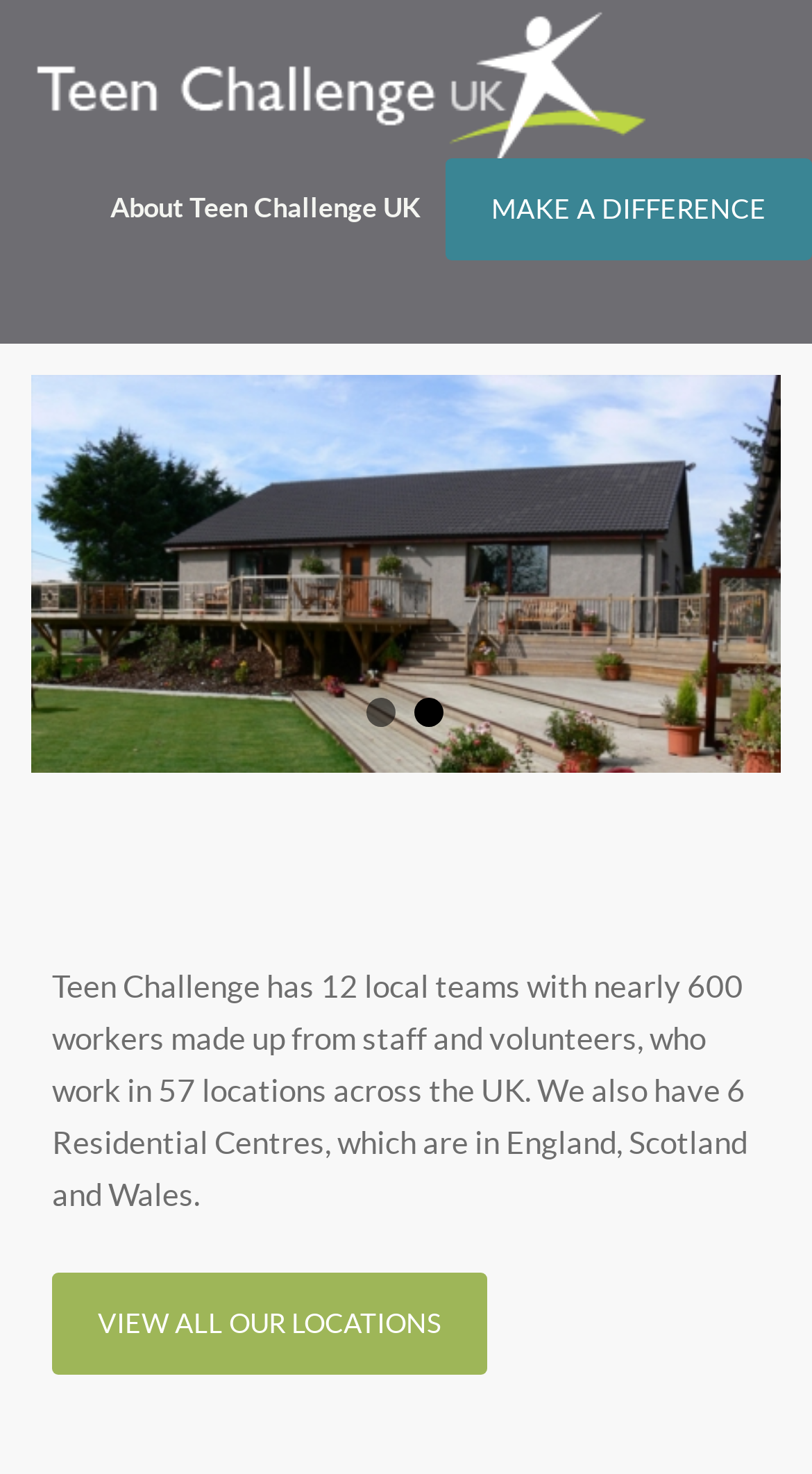Provide the bounding box coordinates of the HTML element this sentence describes: "View All Our Locations". The bounding box coordinates consist of four float numbers between 0 and 1, i.e., [left, top, right, bottom].

[0.064, 0.863, 0.6, 0.932]